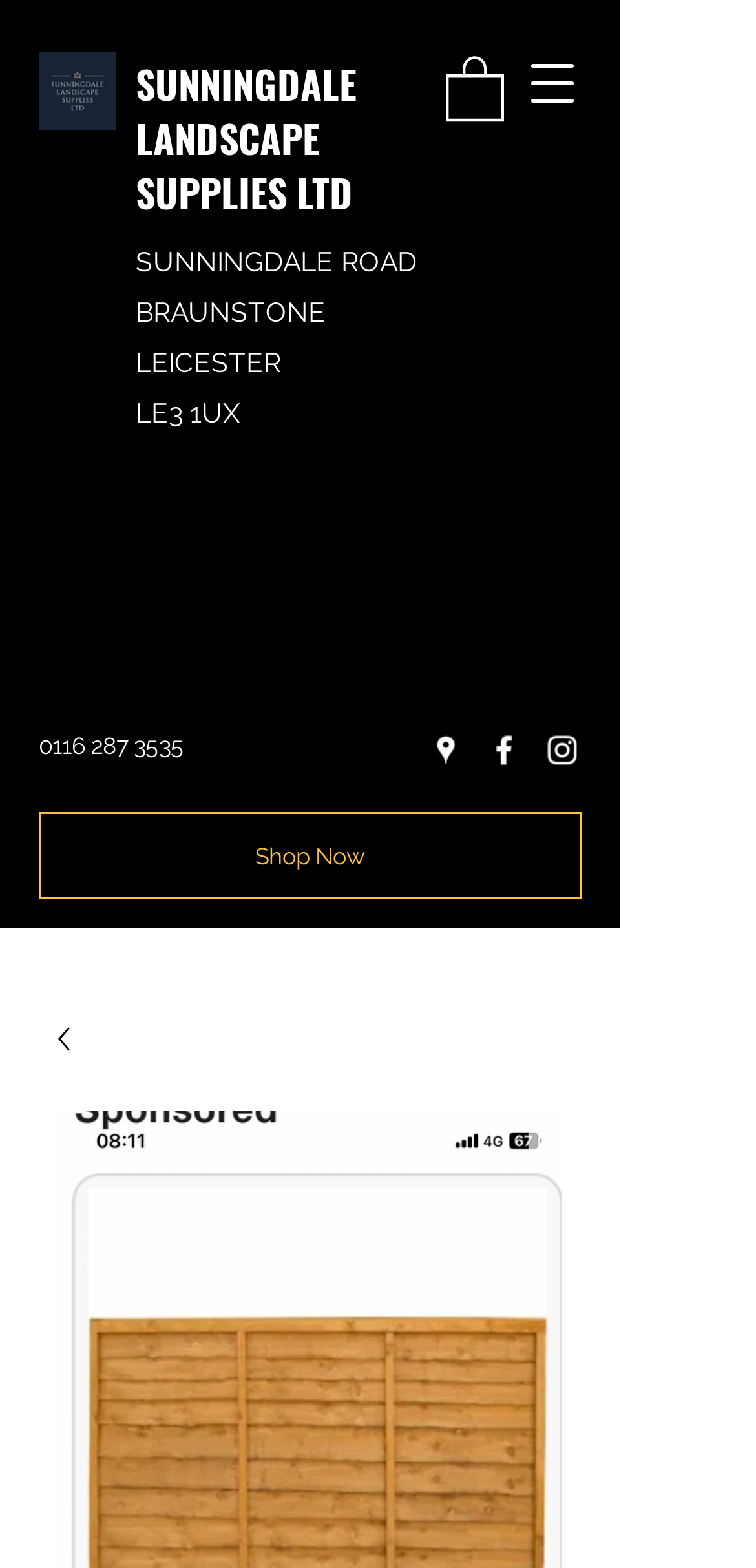Locate the bounding box coordinates of the UI element described by: "0116 287 3535". Provide the coordinates as four float numbers between 0 and 1, formatted as [left, top, right, bottom].

[0.051, 0.467, 0.244, 0.485]